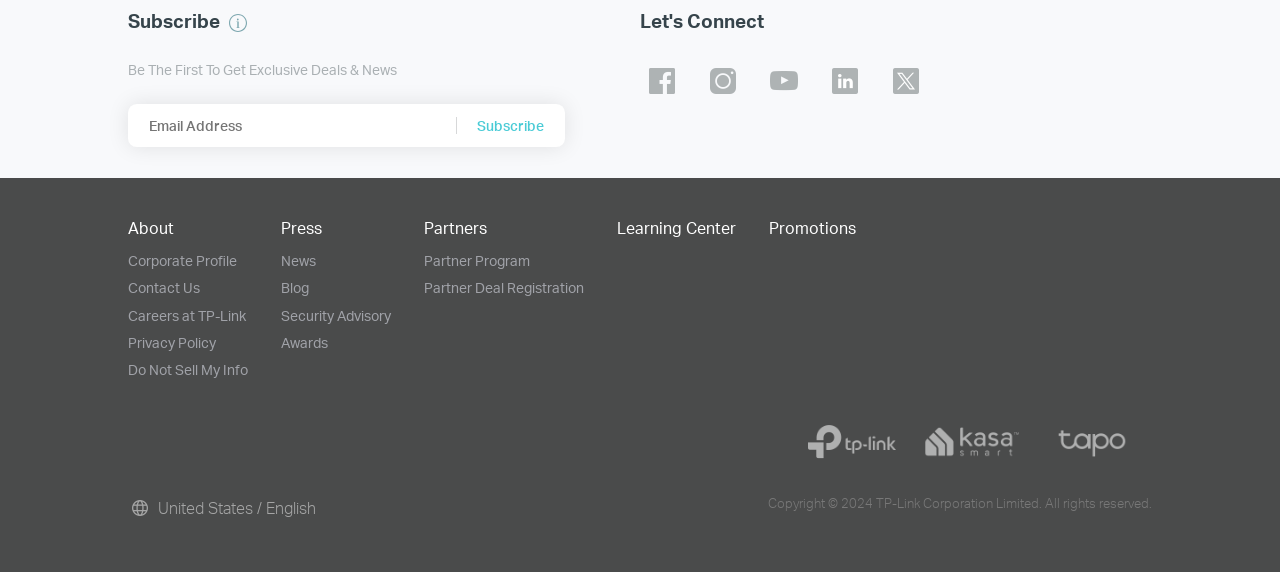Identify the bounding box coordinates necessary to click and complete the given instruction: "Check promotions".

[0.601, 0.379, 0.669, 0.416]